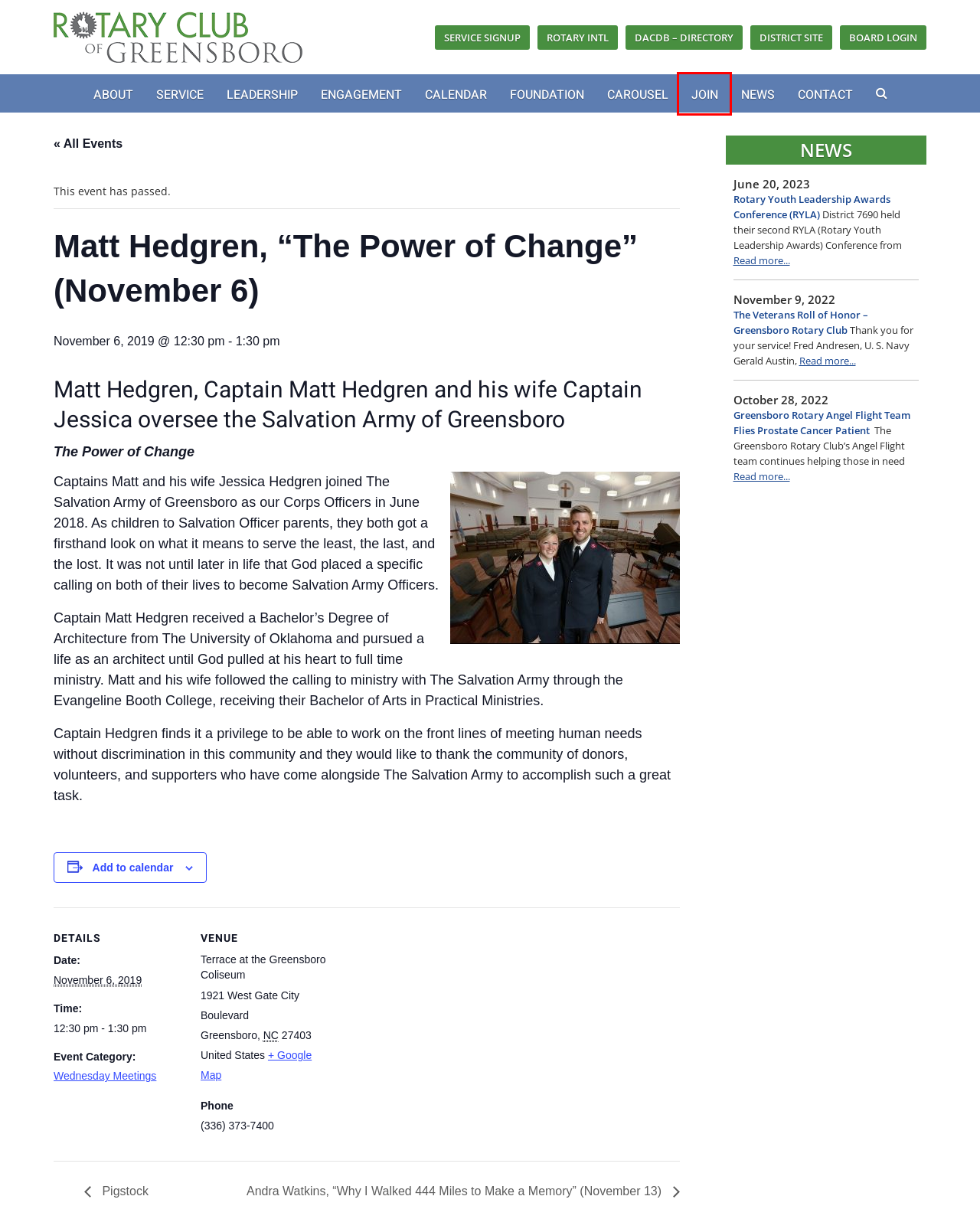You have received a screenshot of a webpage with a red bounding box indicating a UI element. Please determine the most fitting webpage description that matches the new webpage after clicking on the indicated element. The choices are:
A. Greensboro Rotary Angel Flight Team Flies Prostate Cancer Patient  · Rotary Club of Greensboro
B. The Veterans Roll of Honor – Greensboro Rotary Club · Rotary Club of Greensboro
C. Rotary Club of Greensboro · Rotary Club of Greensboro
D. Events from June 26 – May 29 › Wednesday Meetings ›  · Rotary Club of Greensboro
E. Rotary District 7690 - Piedmont of NC
F. Meeting Makeup · Rotary Club of Greensboro
G. Join the Rotary Club of Greensboro · Rotary Club of Greensboro
H. Service Projects · Rotary Club of Greensboro

G